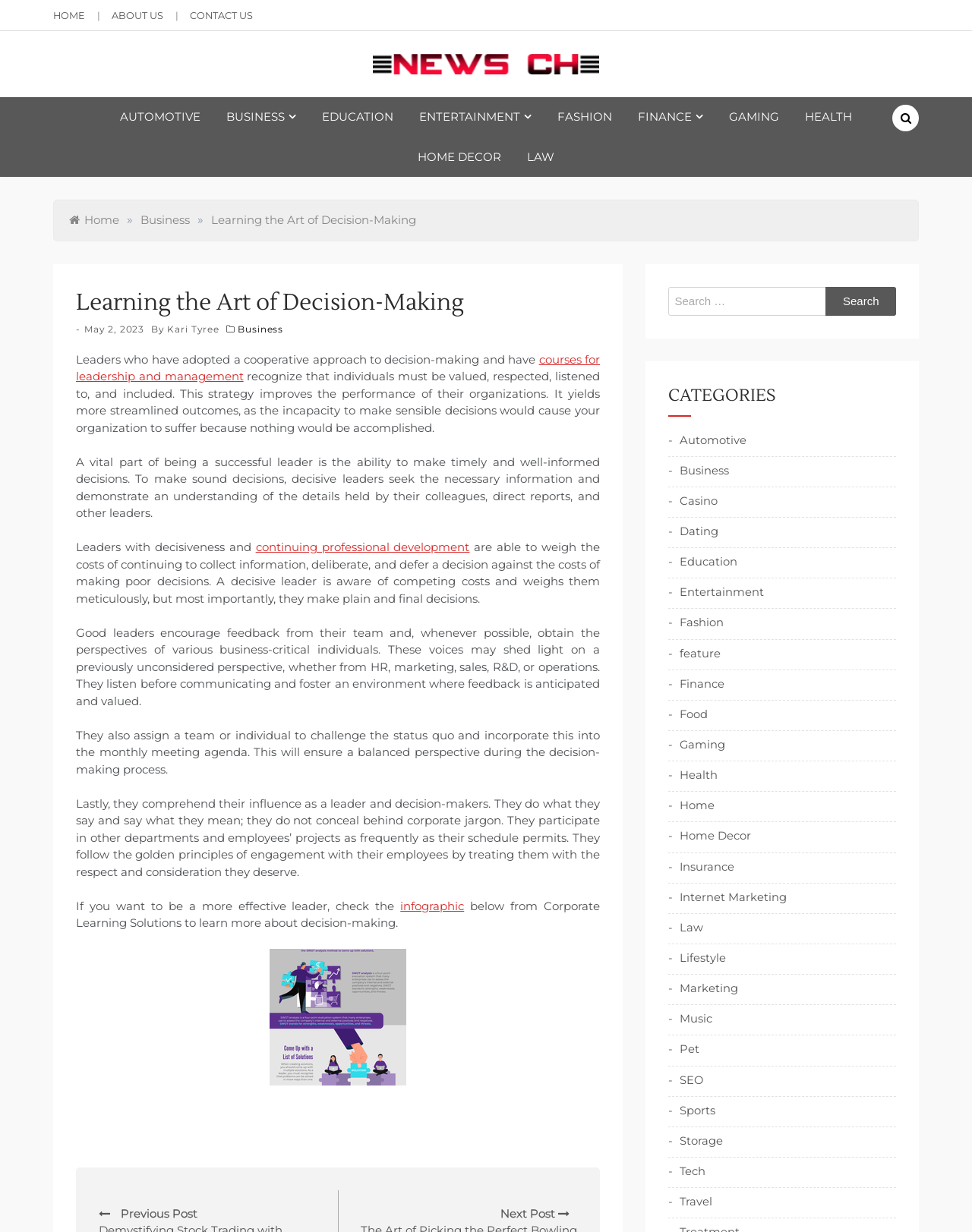What is the benefit of seeking feedback from team members? Refer to the image and provide a one-word or short phrase answer.

To shed light on a previously unconsidered perspective